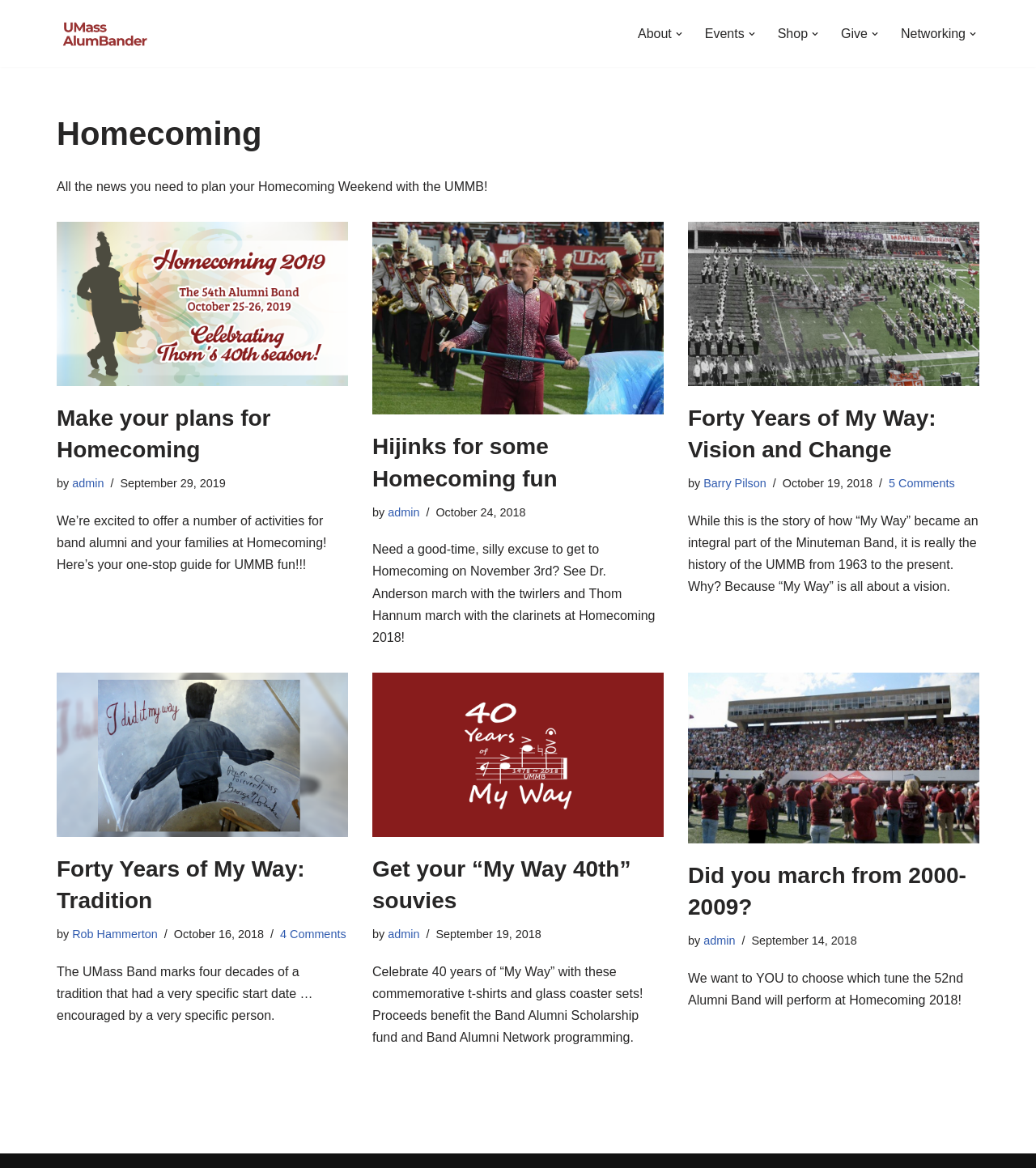Please reply to the following question with a single word or a short phrase:
What is the name of the band alumni network?

UMass AlumBander